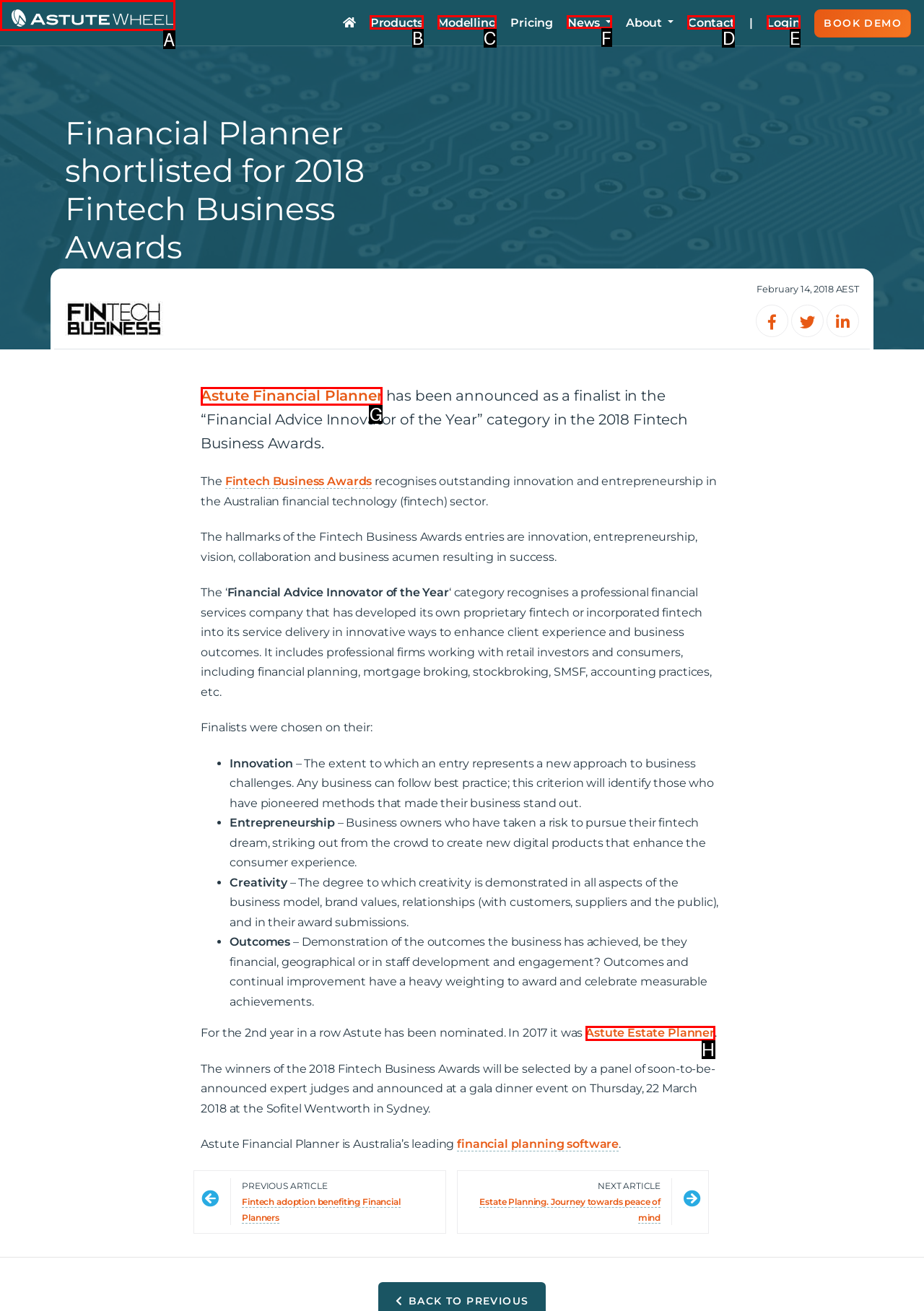Indicate the letter of the UI element that should be clicked to accomplish the task: Click on the 'News' link. Answer with the letter only.

F